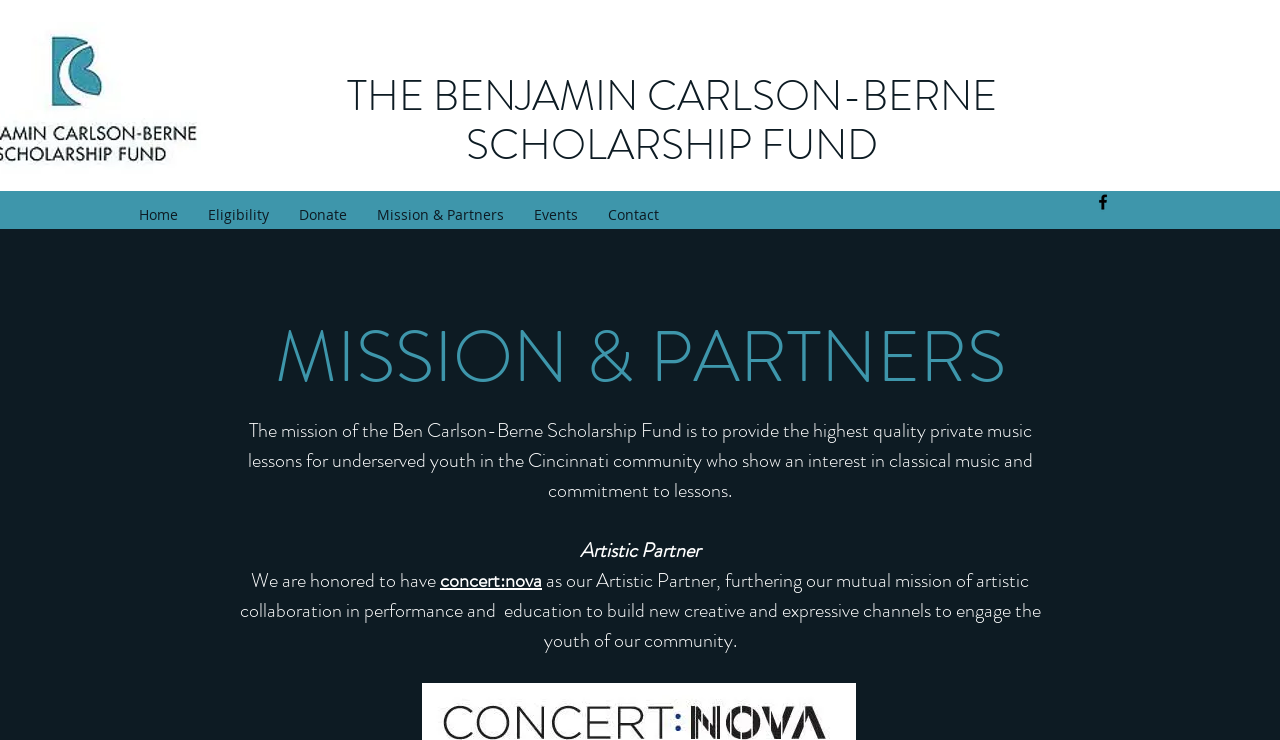Please locate the bounding box coordinates of the element's region that needs to be clicked to follow the instruction: "Learn more about the Mission & Partners". The bounding box coordinates should be provided as four float numbers between 0 and 1, i.e., [left, top, right, bottom].

[0.283, 0.27, 0.405, 0.311]